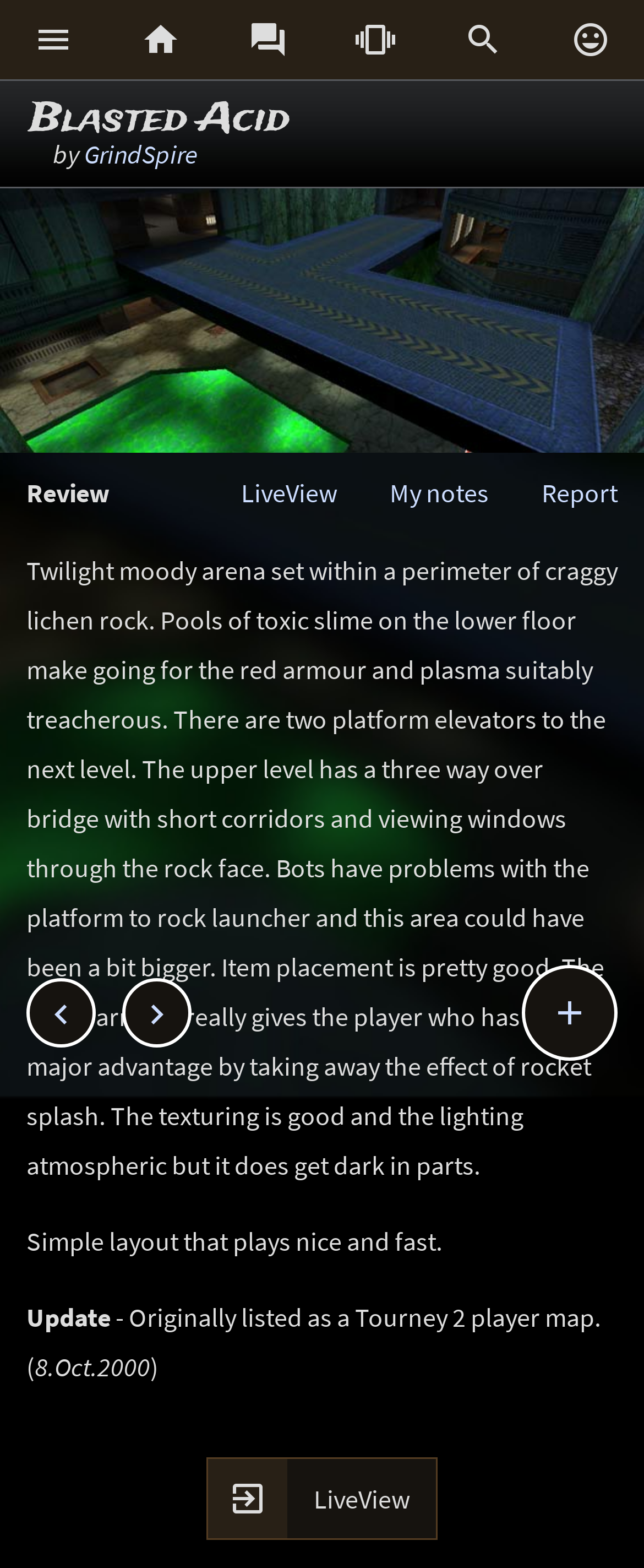Give a short answer using one word or phrase for the question:
Who is the author of the map?

GrindSpire